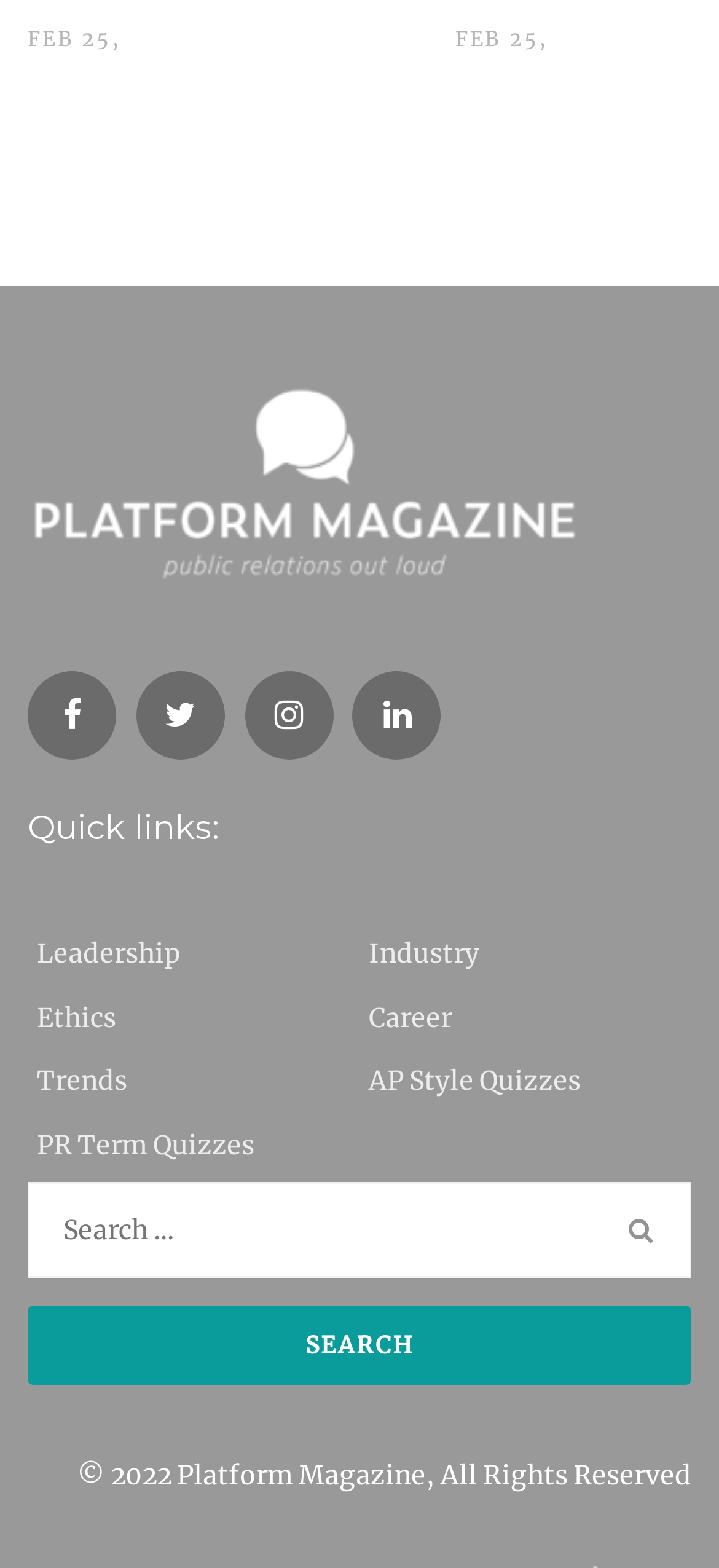Please find the bounding box coordinates of the section that needs to be clicked to achieve this instruction: "Click the Search button".

[0.038, 0.833, 0.962, 0.883]